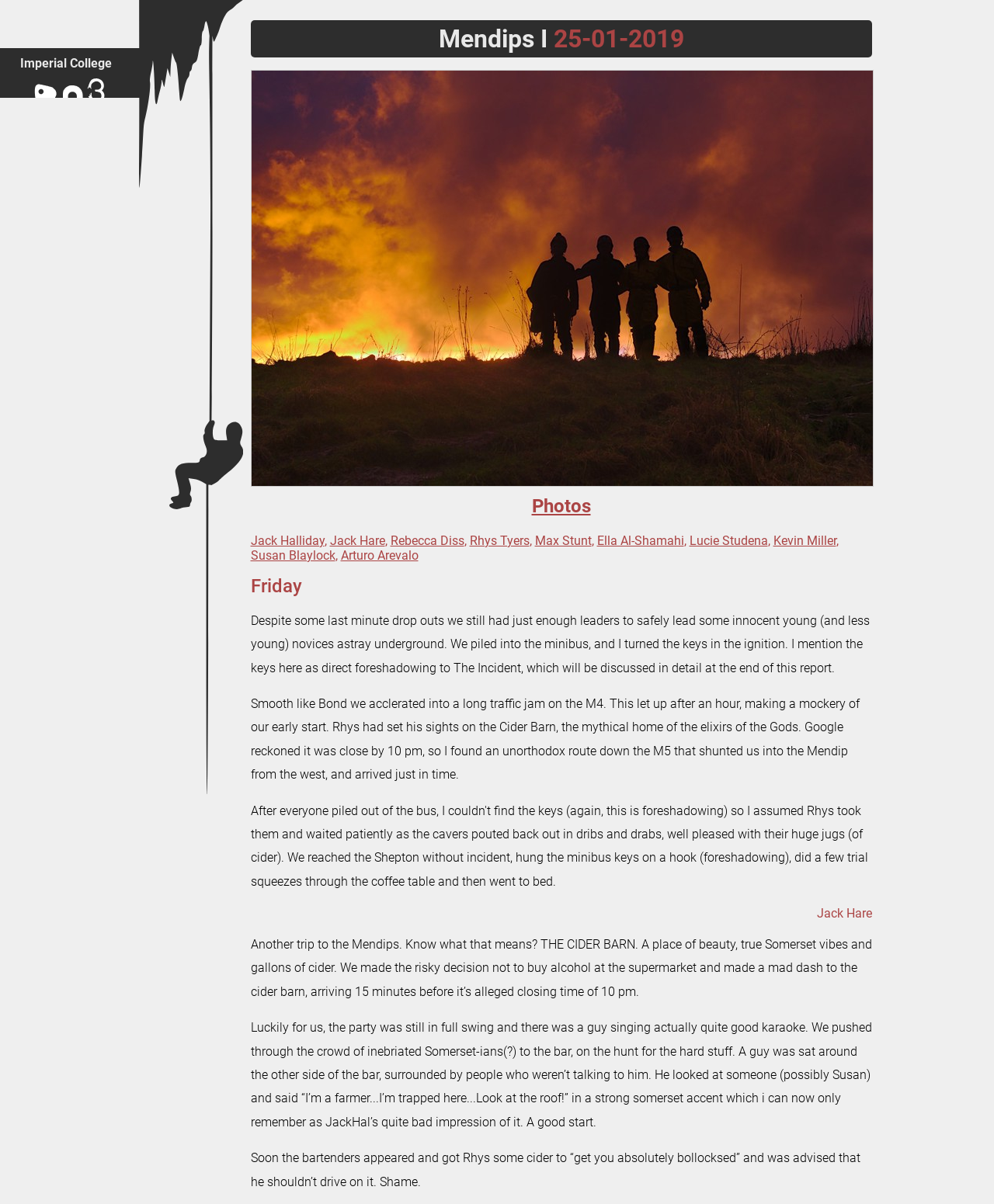Can you specify the bounding box coordinates for the region that should be clicked to fulfill this instruction: "Click the 'Photos' link".

[0.531, 0.408, 0.598, 0.433]